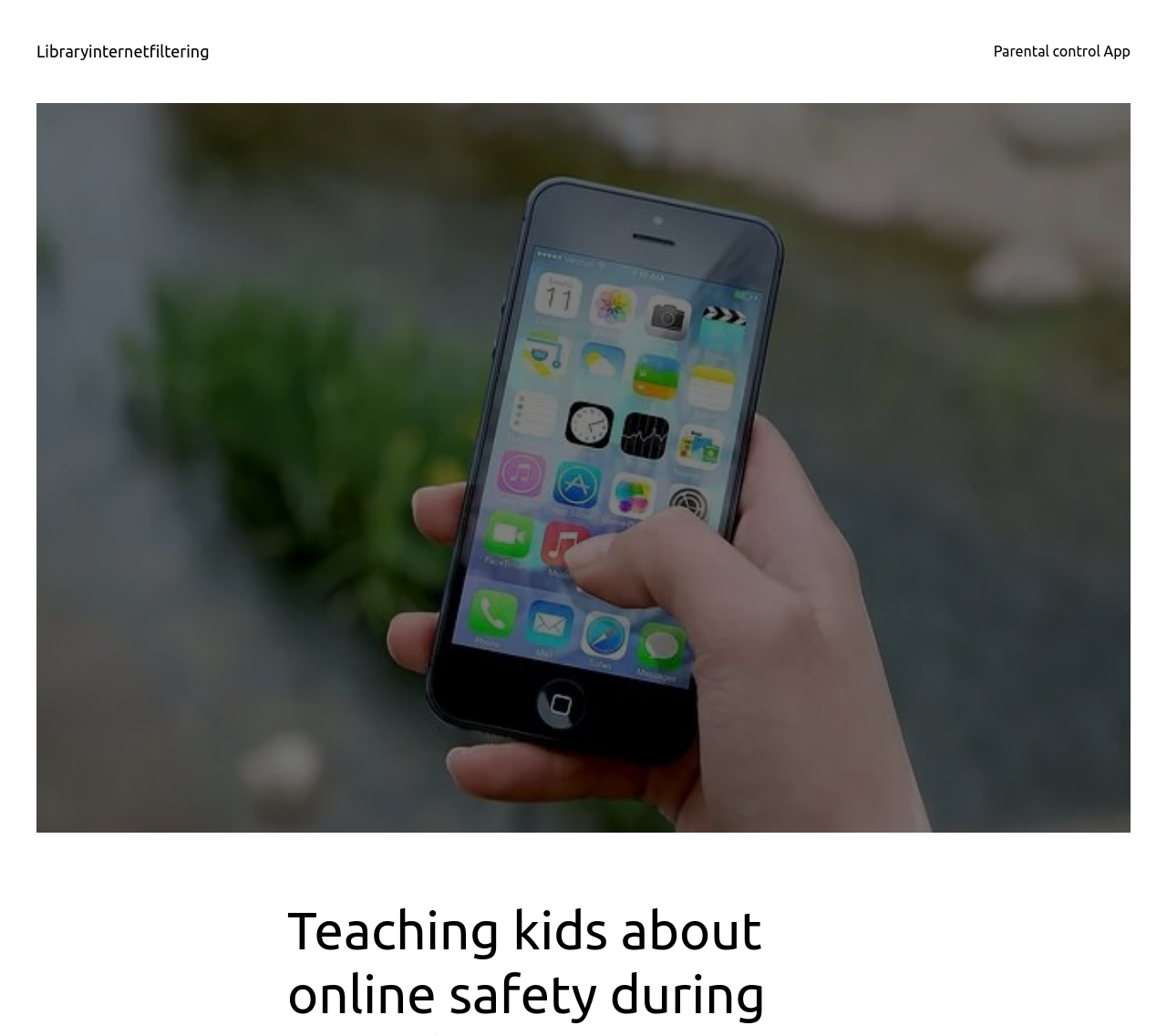Locate and provide the bounding box coordinates for the HTML element that matches this description: "Parental control App".

[0.851, 0.038, 0.969, 0.061]